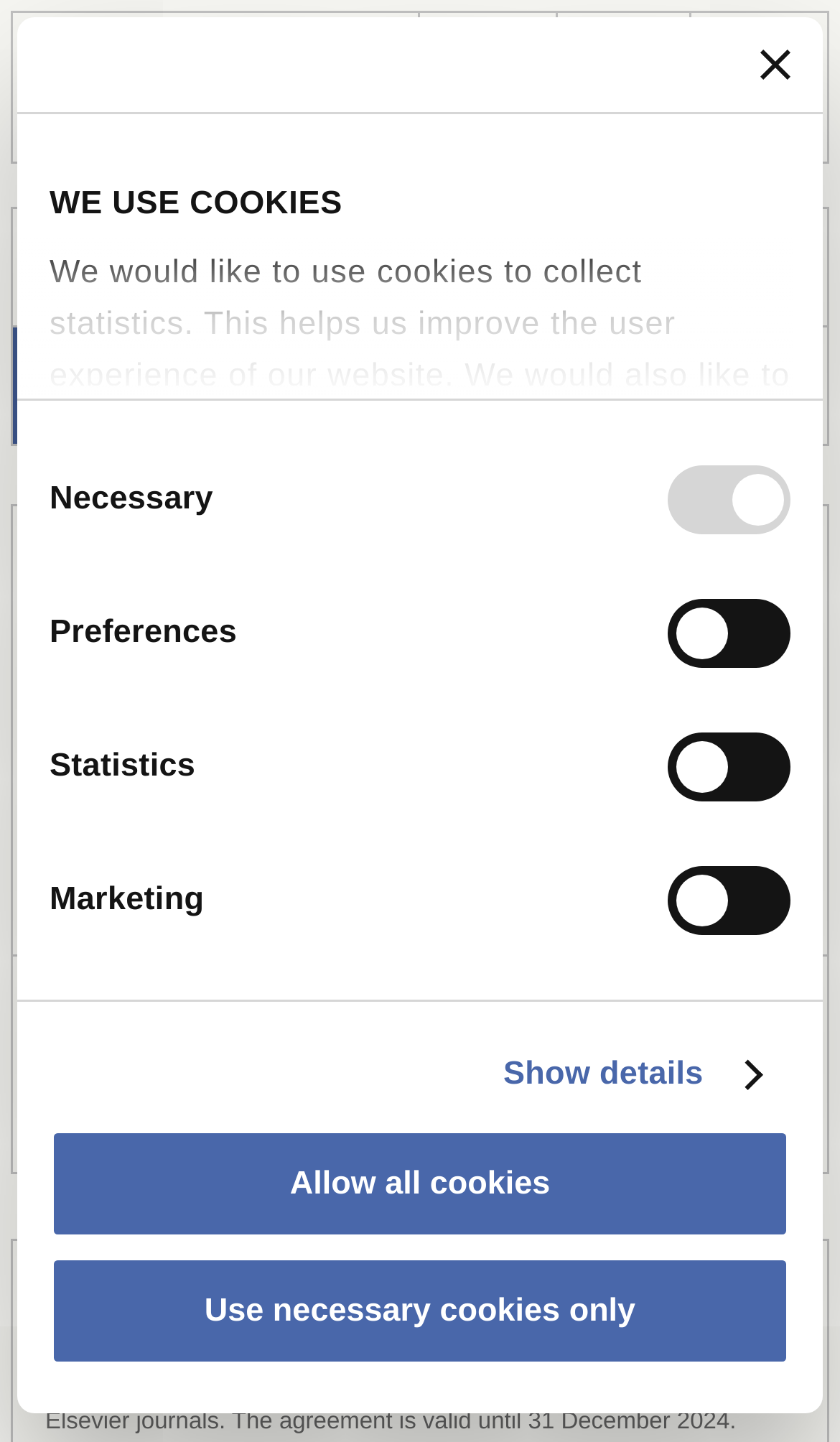Who can publish their research as Open Access without cost in a number of Elsevier journals?
Based on the image, answer the question with as much detail as possible.

The webpage explicitly states that CBS researchers can publish their research as Open Access without cost in a number of Elsevier journals, which is the answer to this question.